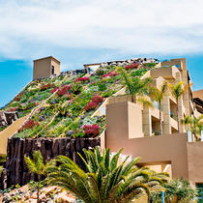Provide a brief response to the question below using one word or phrase:
What is the benefit of green roofing in urban environments?

Promoting biodiversity and insulation